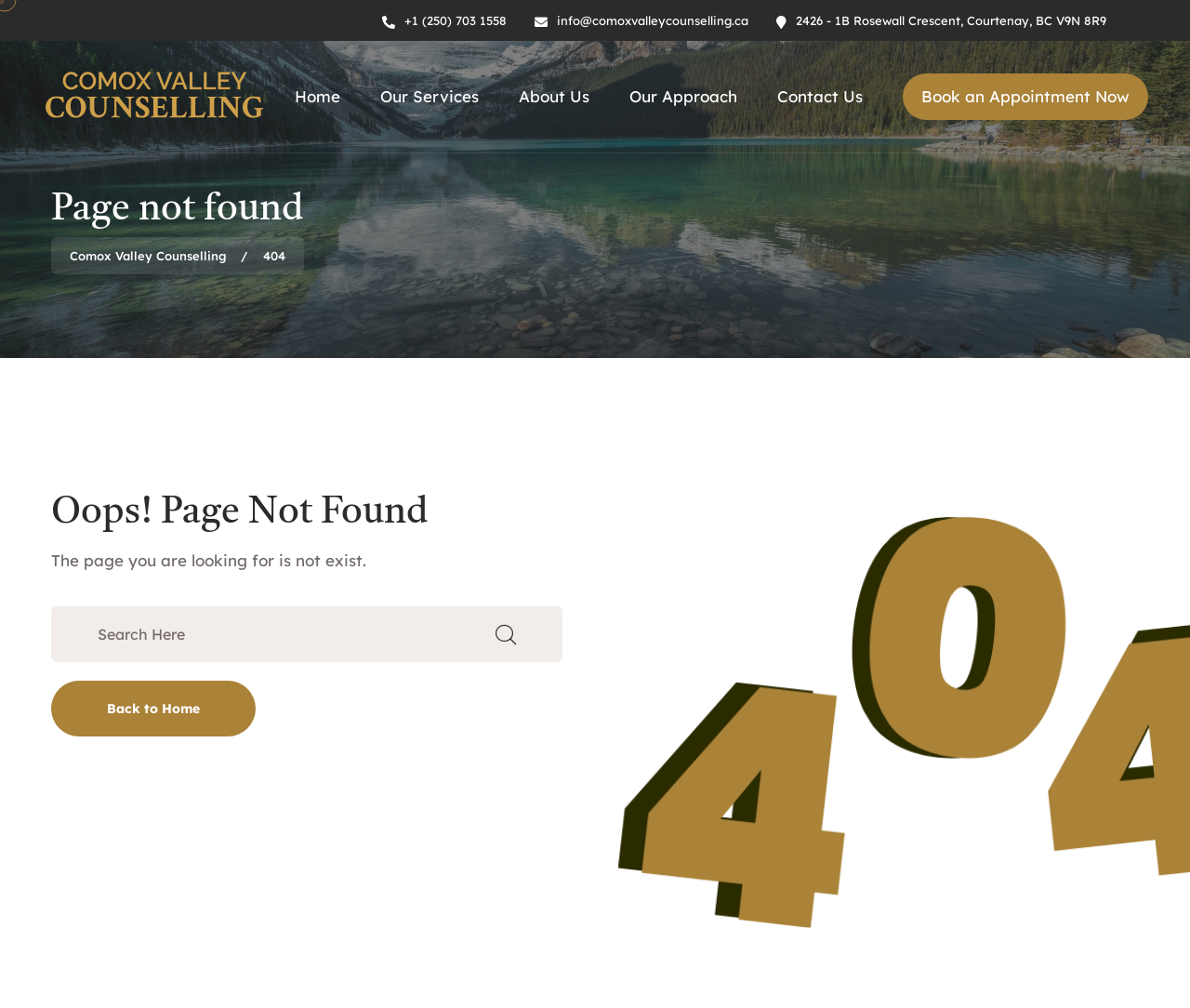Find the bounding box coordinates for the area that must be clicked to perform this action: "call the phone number".

[0.34, 0.013, 0.426, 0.028]